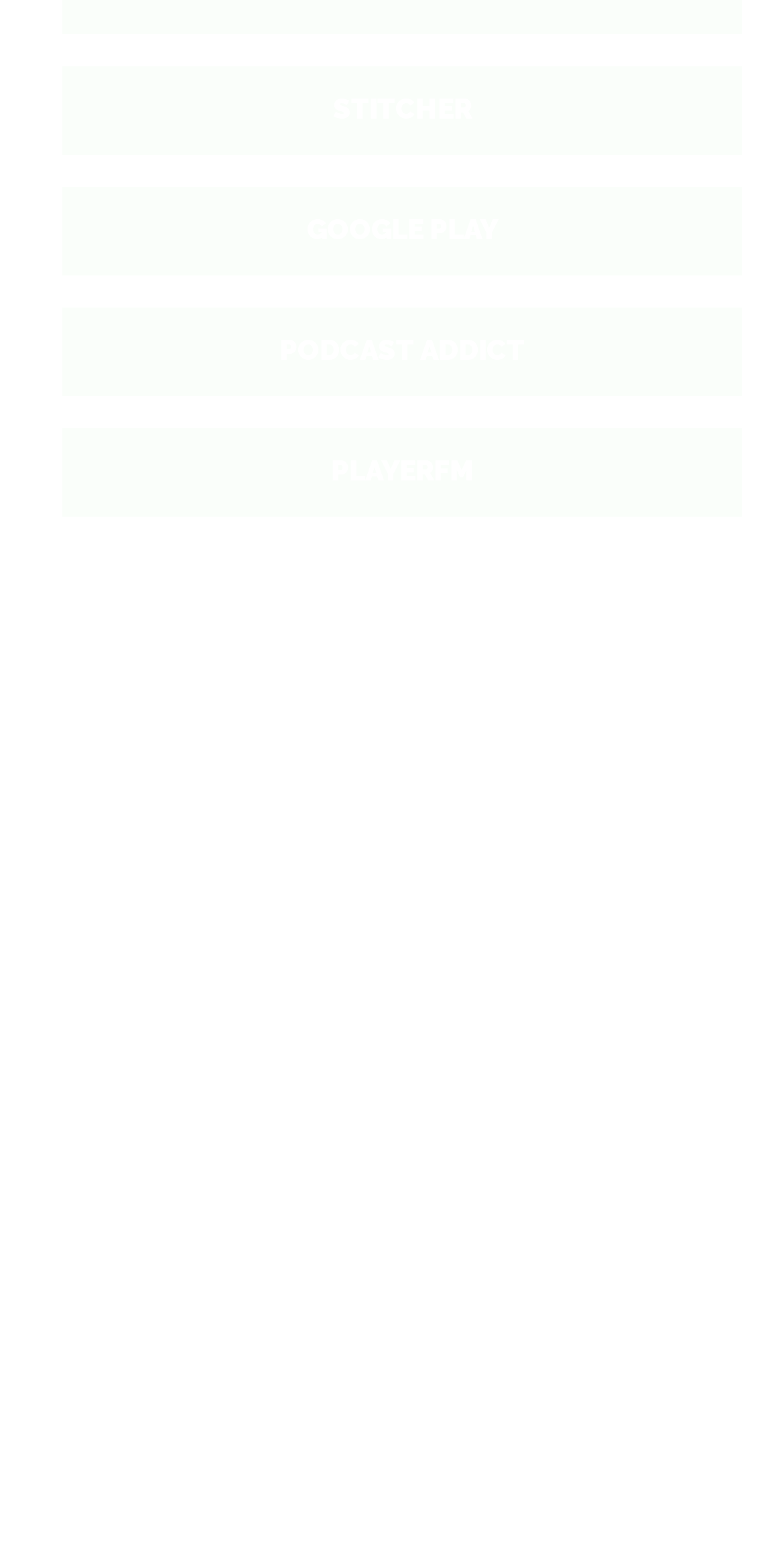Locate the bounding box coordinates of the element to click to perform the following action: 'explore Conroy Creative Counsel'. The coordinates should be given as four float values between 0 and 1, in the form of [left, top, right, bottom].

[0.077, 0.848, 0.436, 0.866]